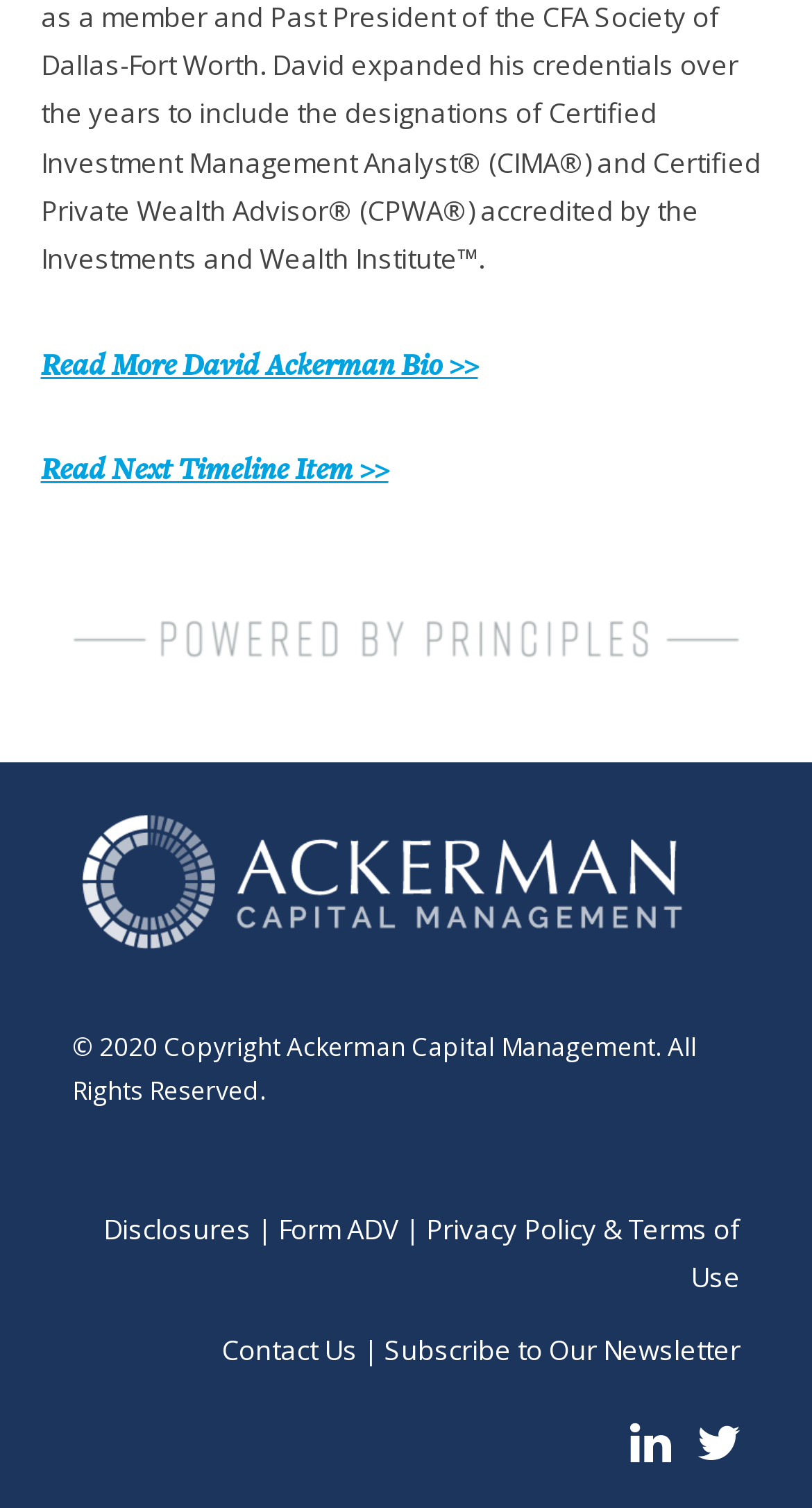Use a single word or phrase to respond to the question:
What is the name of the company?

Ackerman Capital Management